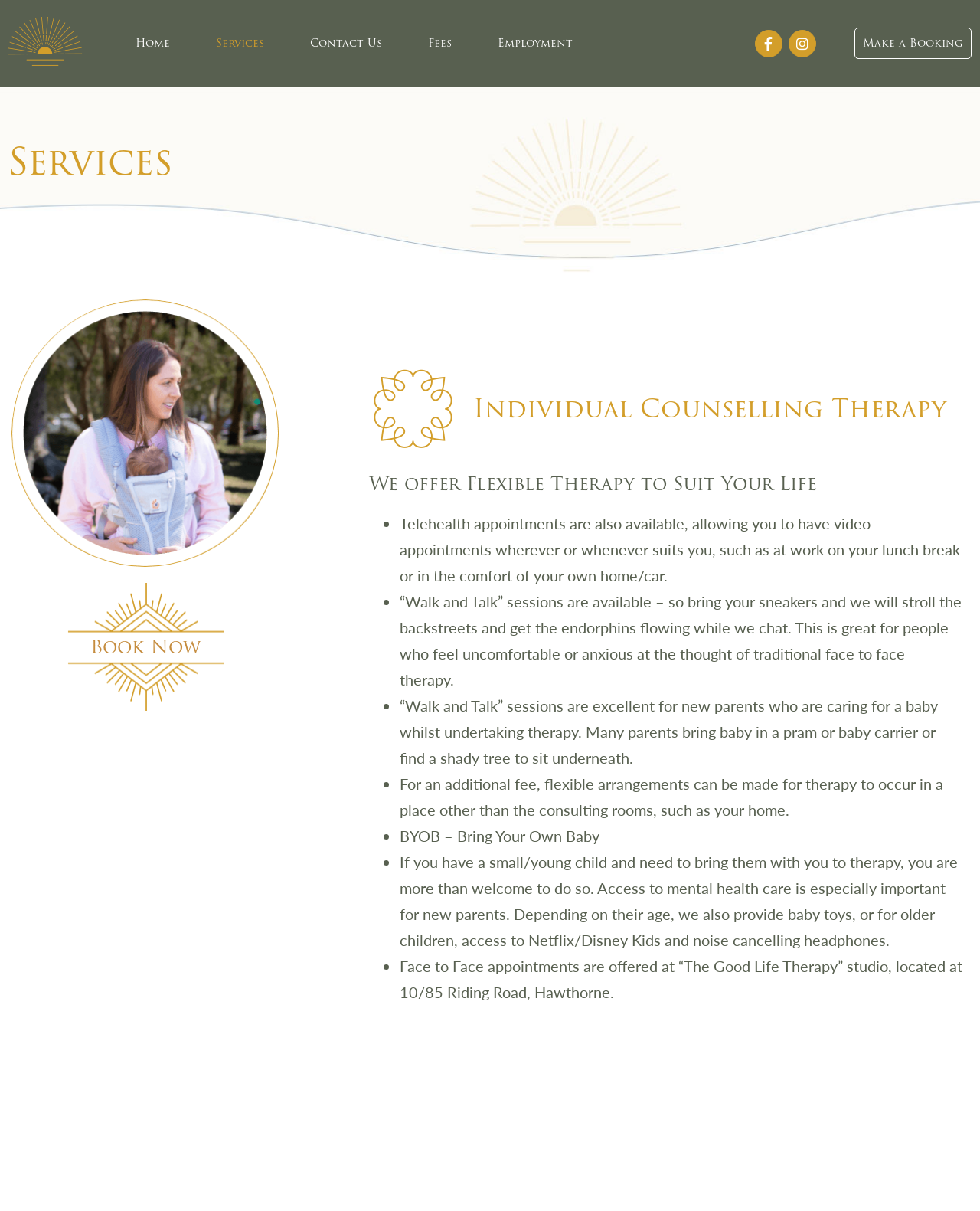What is the purpose of 'Walk and Talk' sessions?
Refer to the image and provide a one-word or short phrase answer.

To get endorphins flowing while chatting